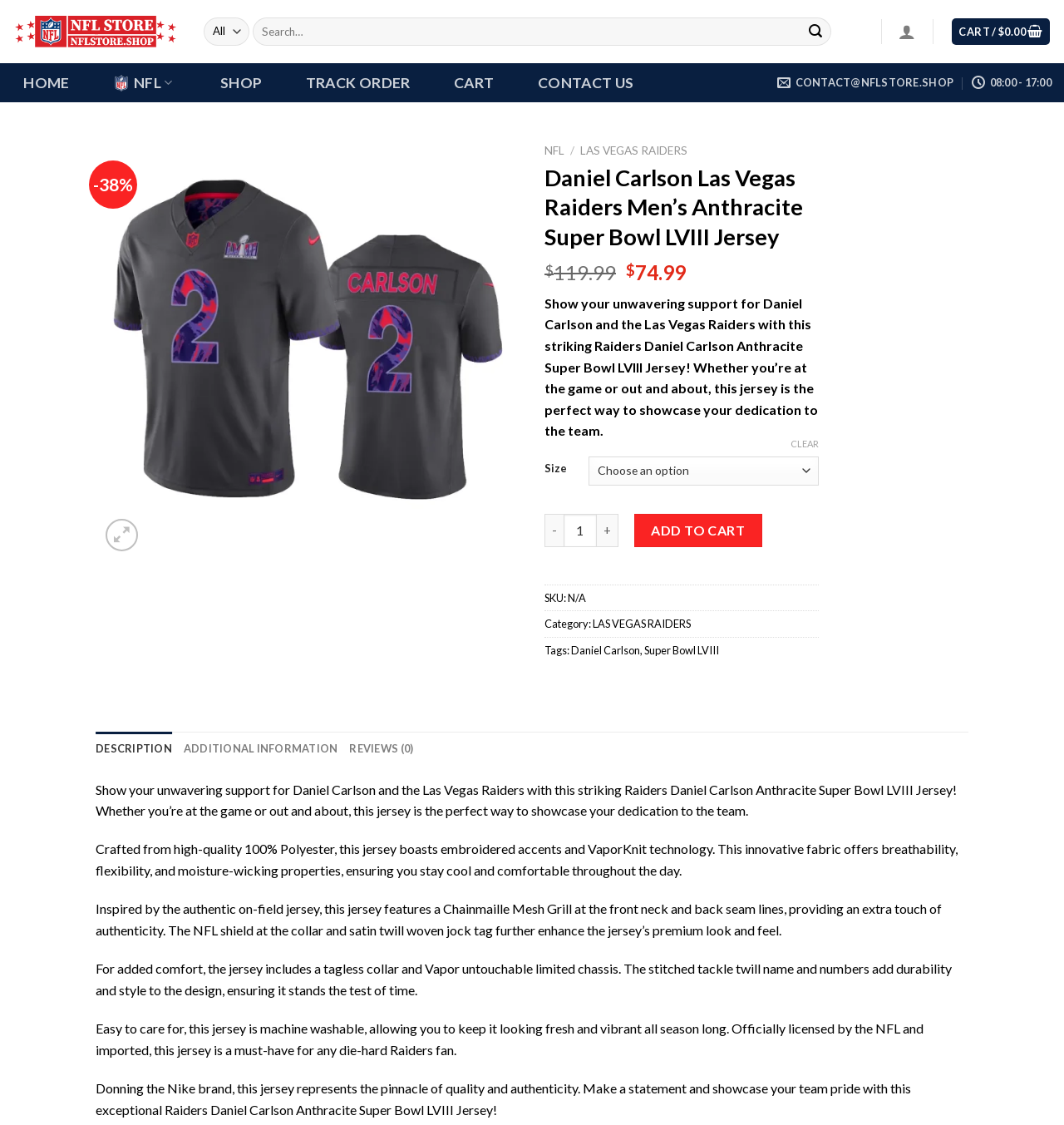Specify the bounding box coordinates of the element's area that should be clicked to execute the given instruction: "Search for NFL jerseys". The coordinates should be four float numbers between 0 and 1, i.e., [left, top, right, bottom].

[0.191, 0.016, 0.783, 0.041]